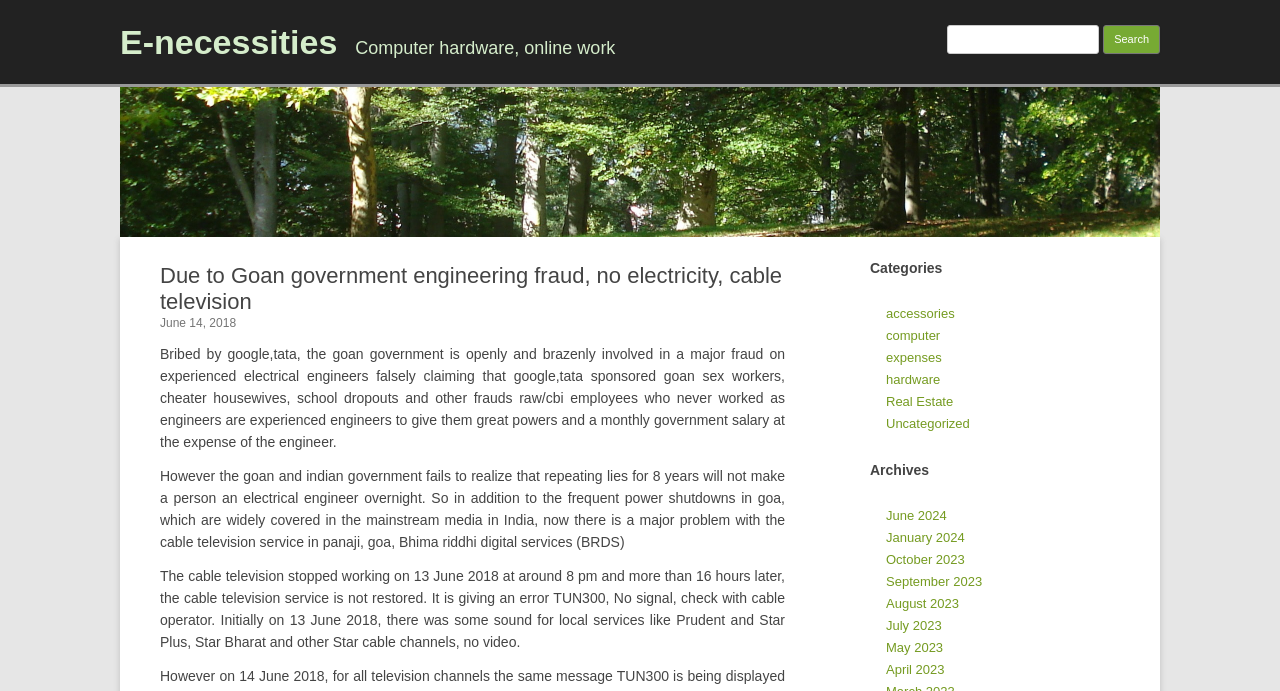Predict the bounding box coordinates of the UI element that matches this description: "January 2024". The coordinates should be in the format [left, top, right, bottom] with each value between 0 and 1.

[0.692, 0.767, 0.754, 0.789]